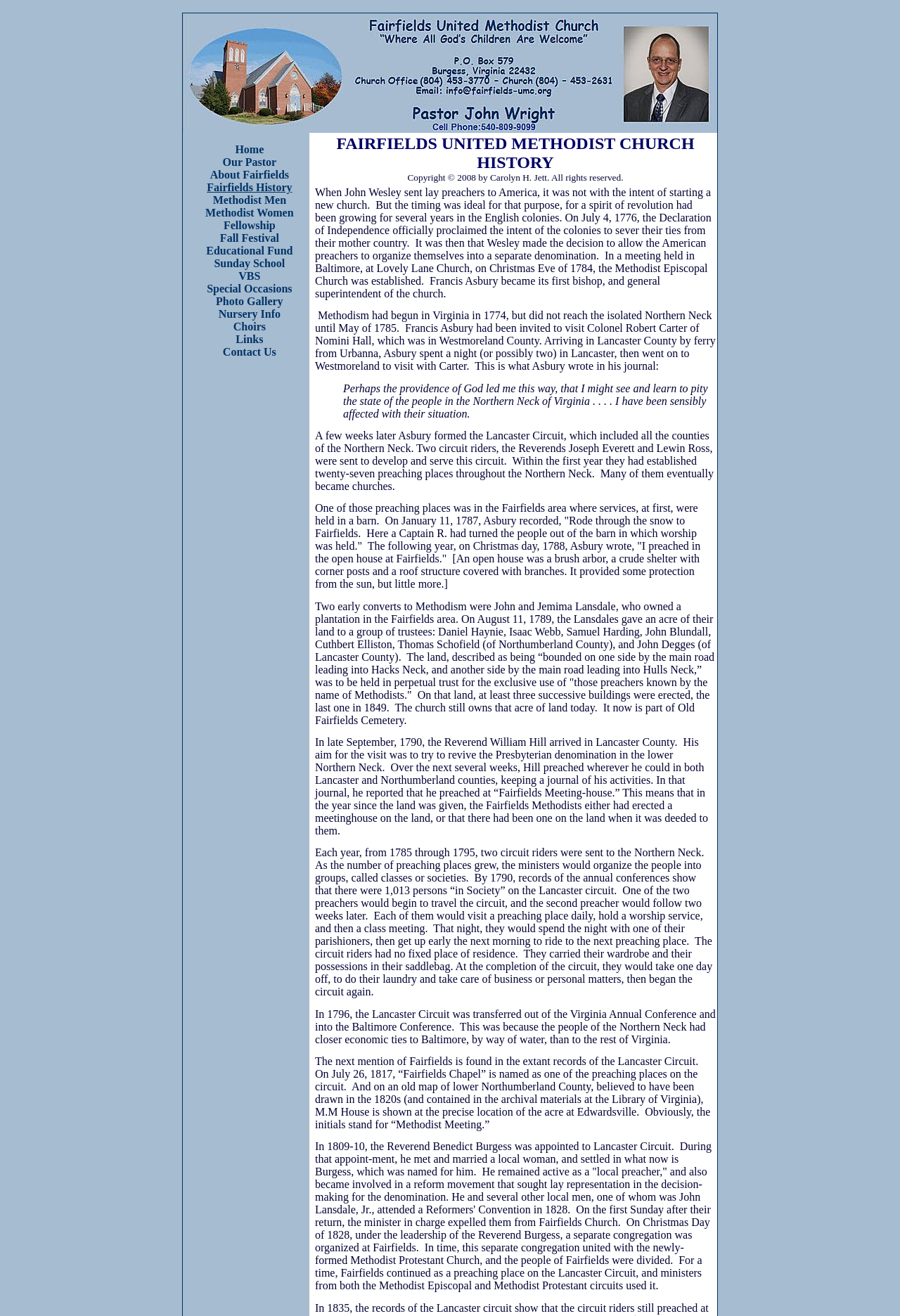What is the copyright year of the church history?
Respond to the question with a well-detailed and thorough answer.

I found this answer by looking at the element 'FAIRFIELDS UNITED METHODIST CHURCH HISTORY Copyright © 2008 by Carolyn H. Jett. All rights reserved.' which explicitly states the copyright year as 2008.